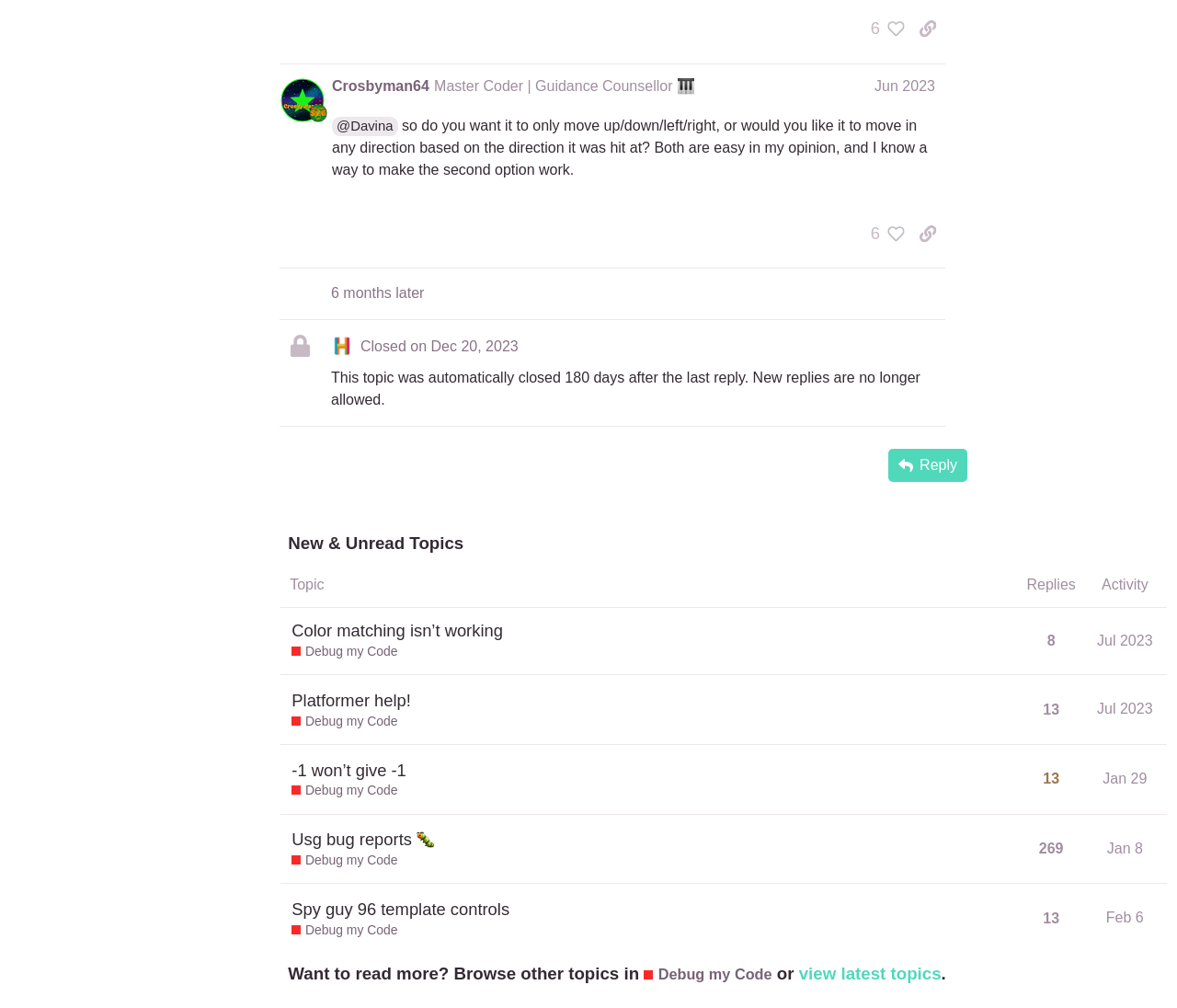Based on the description "@Davina", find the bounding box of the specified UI element.

[0.282, 0.116, 0.338, 0.135]